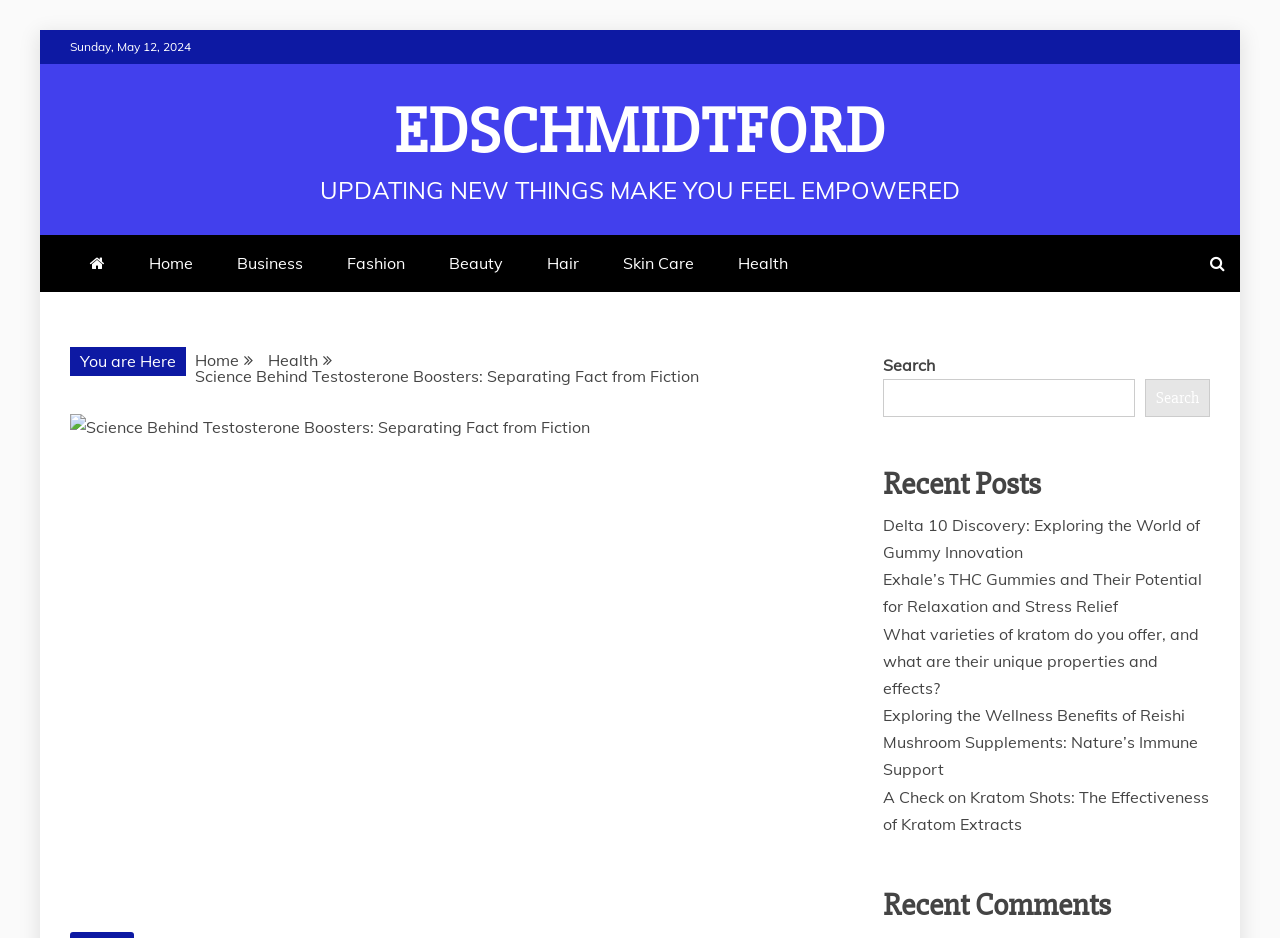Calculate the bounding box coordinates of the UI element given the description: "parent_node: Search name="s"".

[0.69, 0.404, 0.887, 0.445]